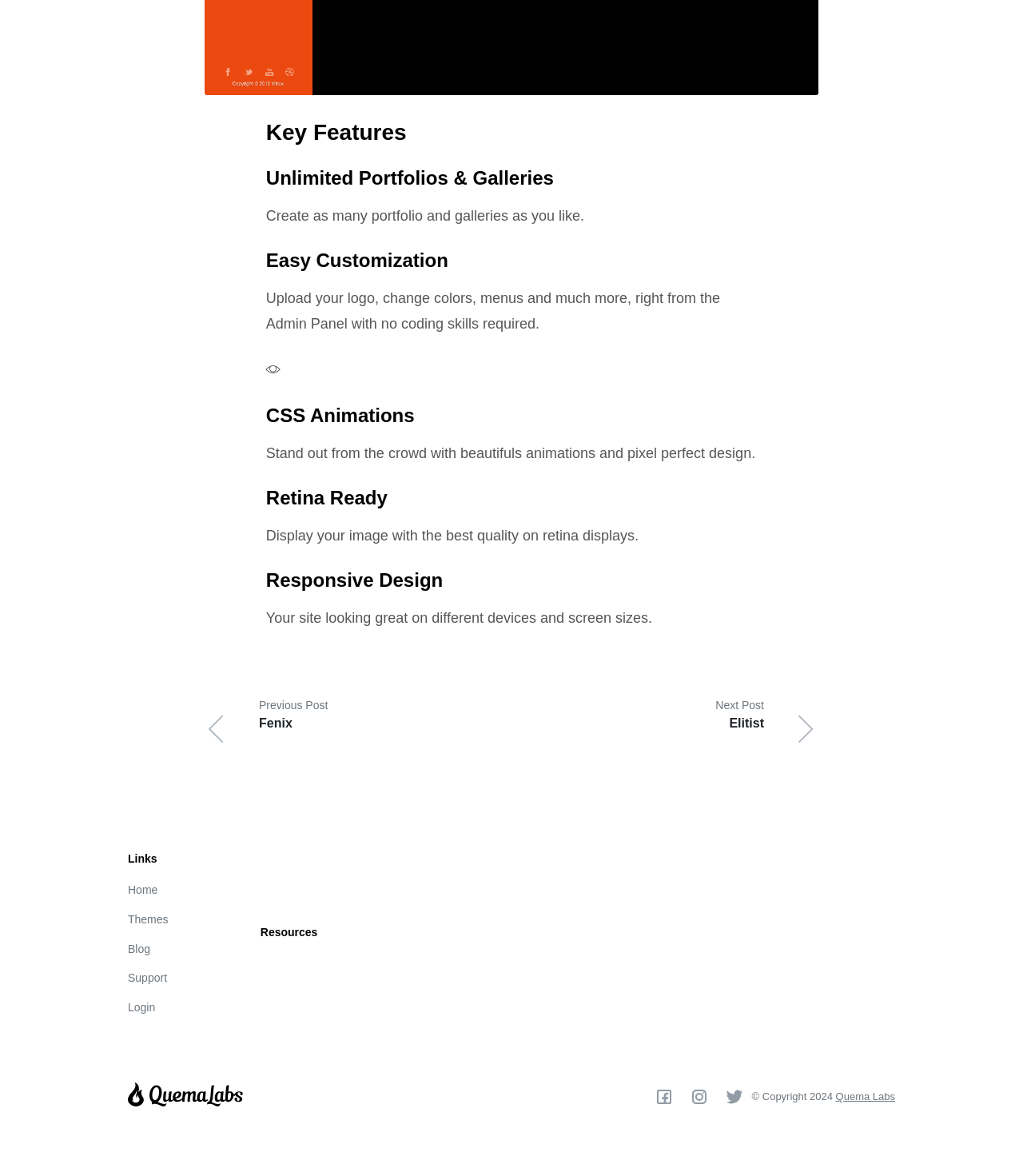Using the description "Previous PostFenix", locate and provide the bounding box of the UI element.

[0.175, 0.58, 0.484, 0.659]